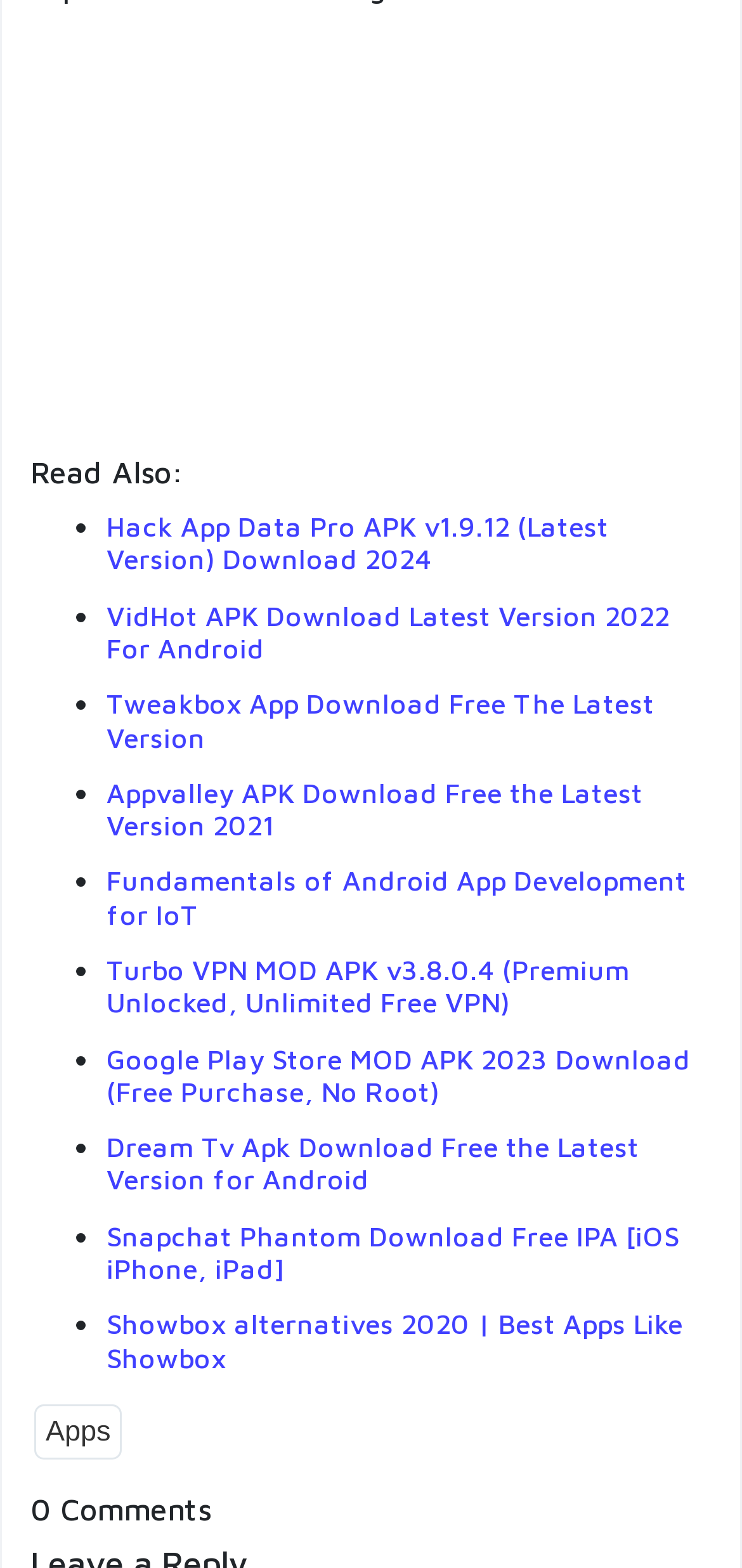What is the last APK download listed on the webpage?
Analyze the screenshot and provide a detailed answer to the question.

The last APK download listed on the webpage is 'Showbox alternatives 2020 | Best Apps Like Showbox', which provides alternatives to the Showbox app.